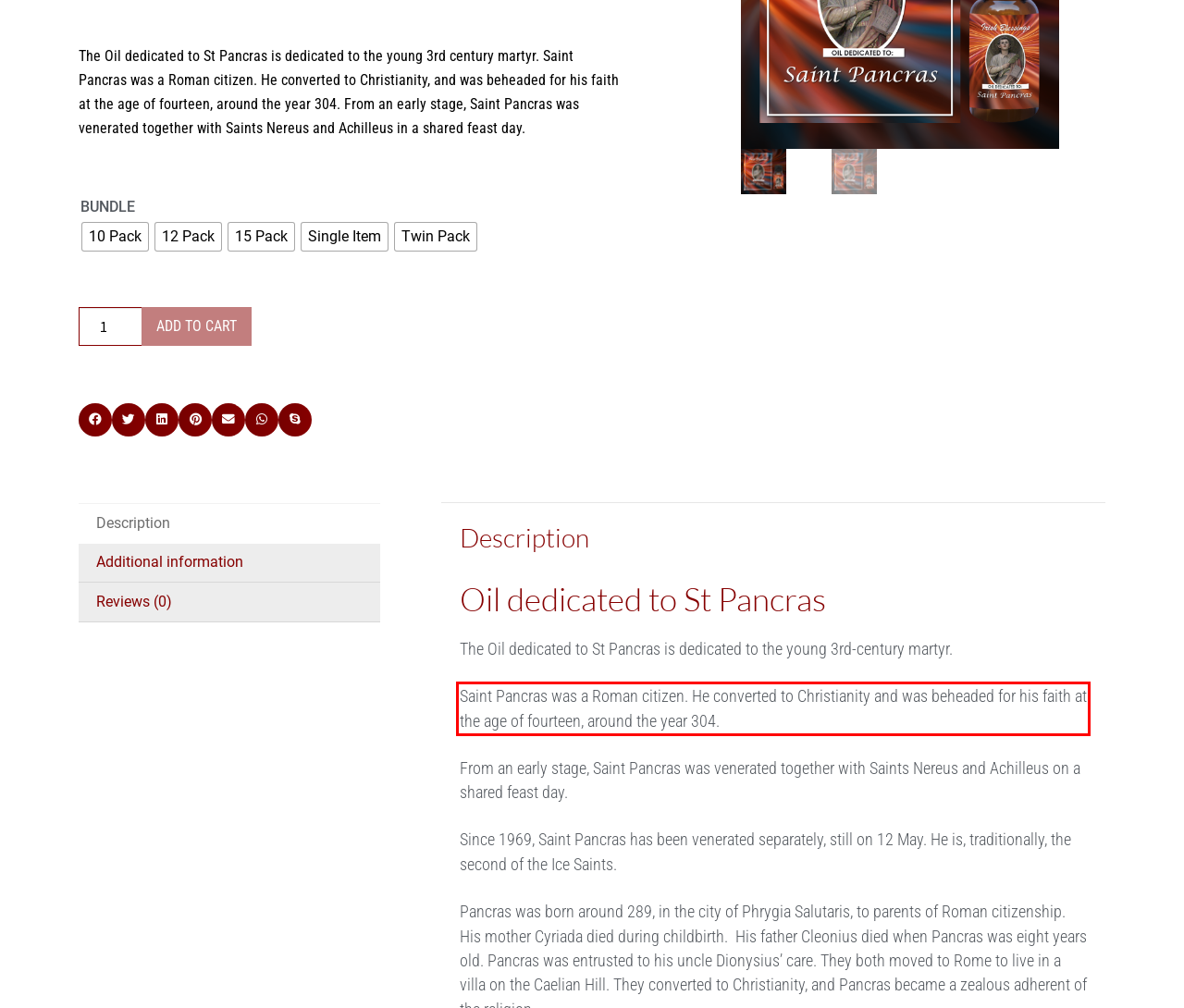Please identify and extract the text content from the UI element encased in a red bounding box on the provided webpage screenshot.

Saint Pancras was a Roman citizen. He converted to Christianity and was beheaded for his faith at the age of fourteen, around the year 304.